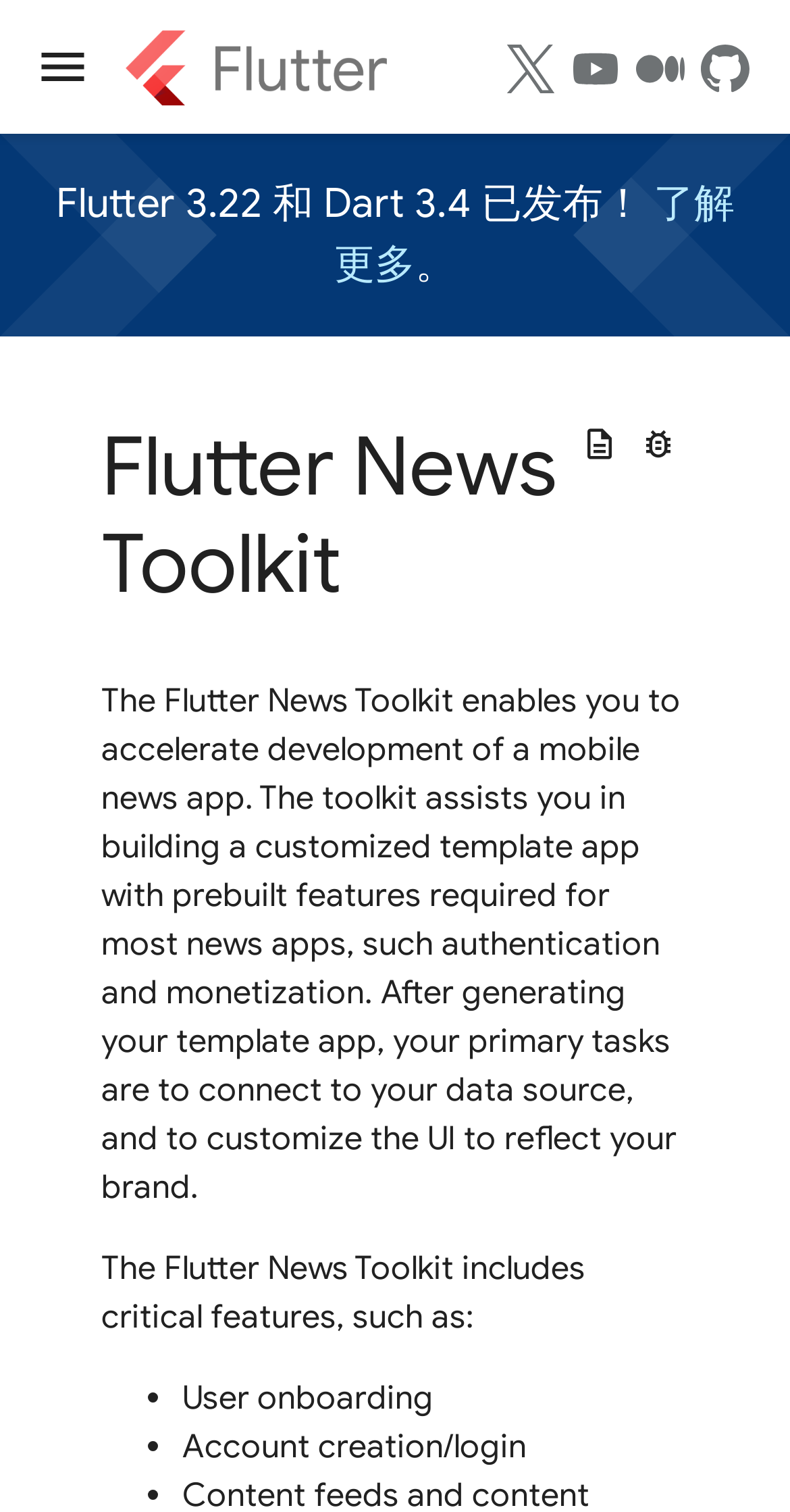Locate the bounding box coordinates of the element I should click to achieve the following instruction: "View GitHub links".

[0.721, 0.276, 0.872, 0.308]